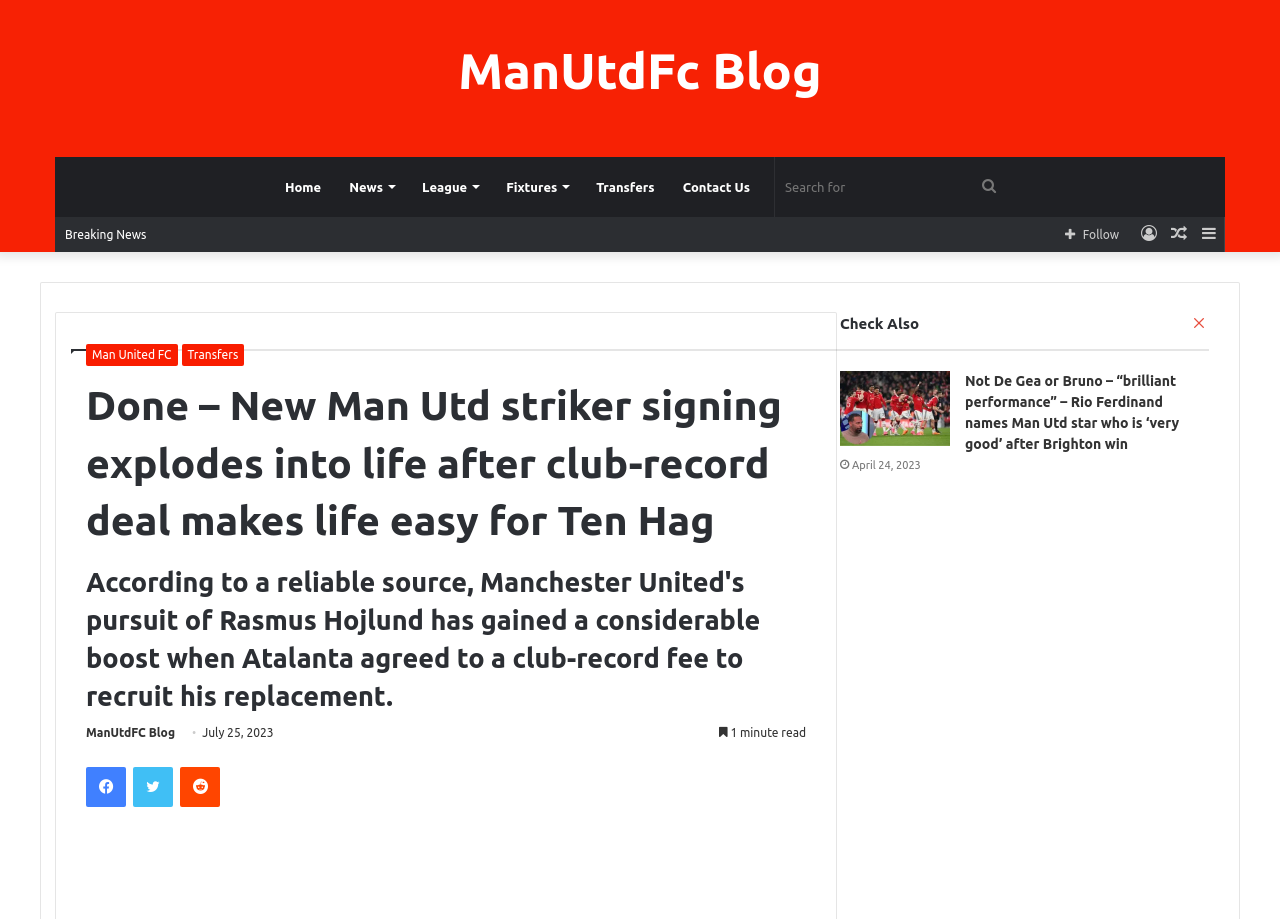Please identify the primary heading of the webpage and give its text content.

Done – New Man Utd striker signing explodes into life after club-record deal makes life easy for Ten Hag